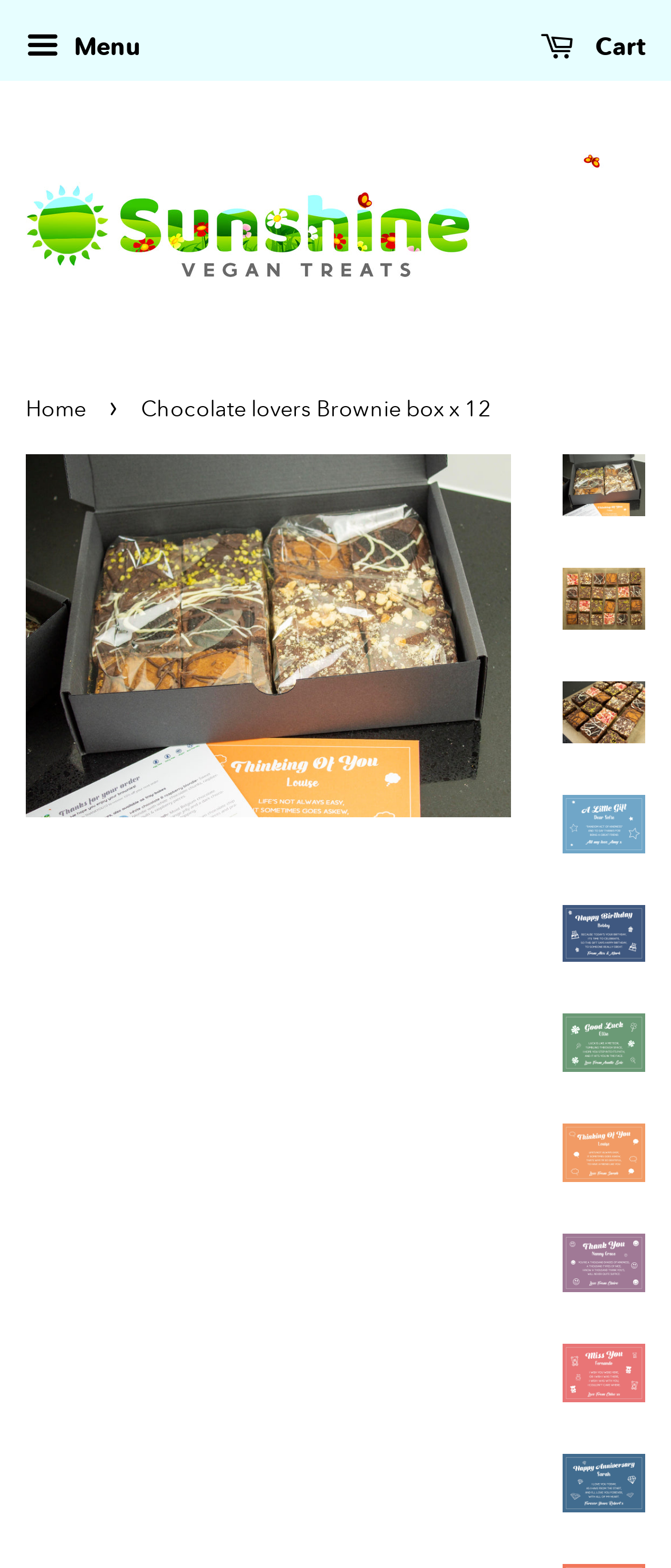Explain the contents of the webpage comprehensively.

This webpage is about Sunshine Vegan Treats, a website that sells vegan brownies. At the top left corner, there is a button labeled "Menu" and a link to the "Cart" at the top right corner. Below the menu button, there is a link to the website's homepage, "Sunshine Vegan Treats", accompanied by an image of the same name.

On the page, there is a navigation section with breadcrumbs, which includes a link to the "Home" page. Below the navigation section, there is a prominent title "Chocolate lovers Brownie box x 12" in the middle of the page, accompanied by a large image of the same name.

Below the title, there are 12 links to "Chocolate lovers Brownie box x 12", each accompanied by a small image of the same name. These links are arranged in a vertical column, taking up most of the page's content area. Each link and its corresponding image are stacked on top of each other, with a small gap in between.

The webpage appears to be showcasing a product, the "Chocolate lovers Brownie box x 12", with multiple purchase options or variations, each represented by a link and an image. The product description, as mentioned in the meta description, is not explicitly stated on the page, but it seems to be related to the product being showcased.